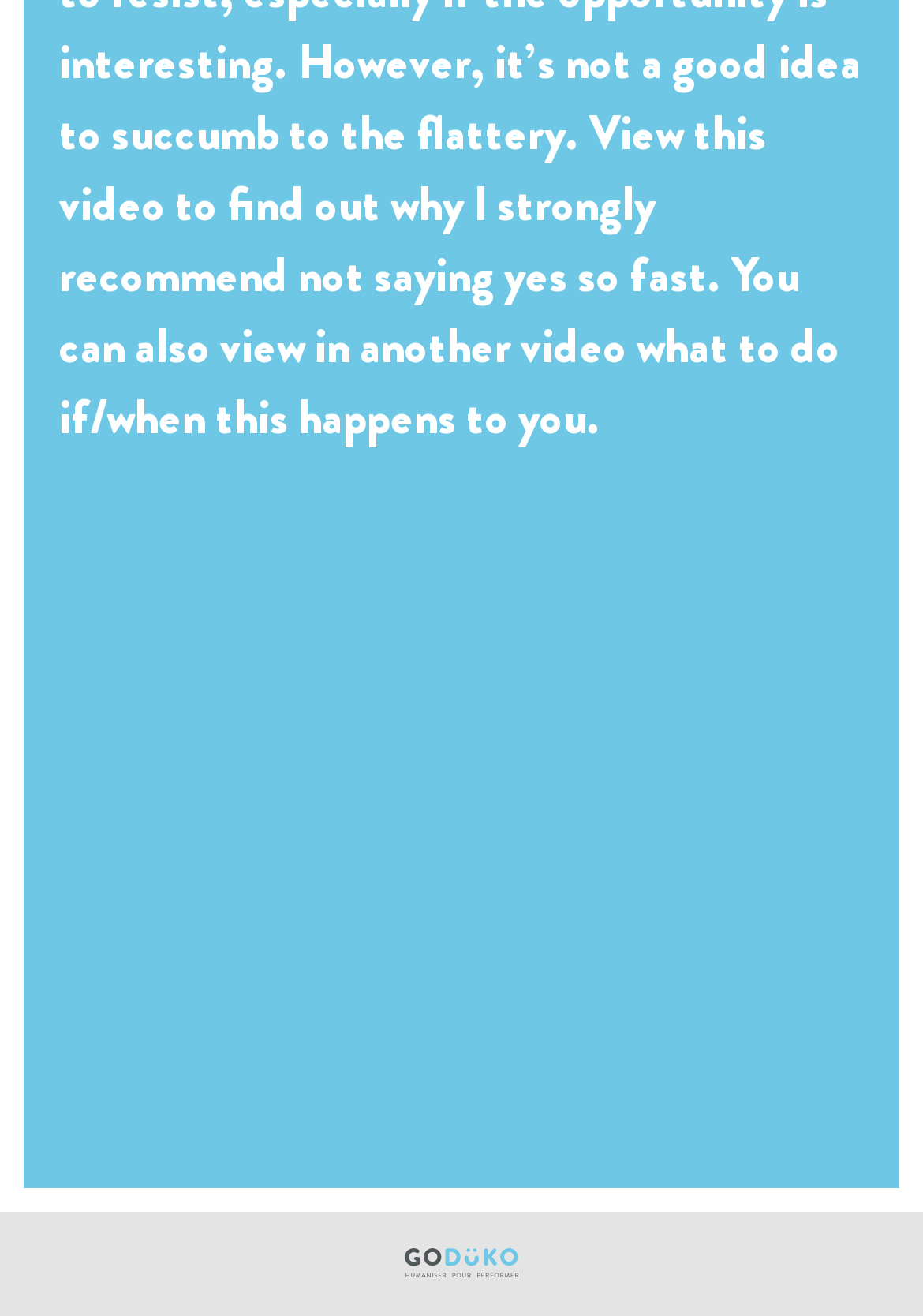Identify the bounding box for the UI element described as: "VLOG". The coordinates should be four float numbers between 0 and 1, i.e., [left, top, right, bottom].

[0.0, 0.107, 1.0, 0.146]